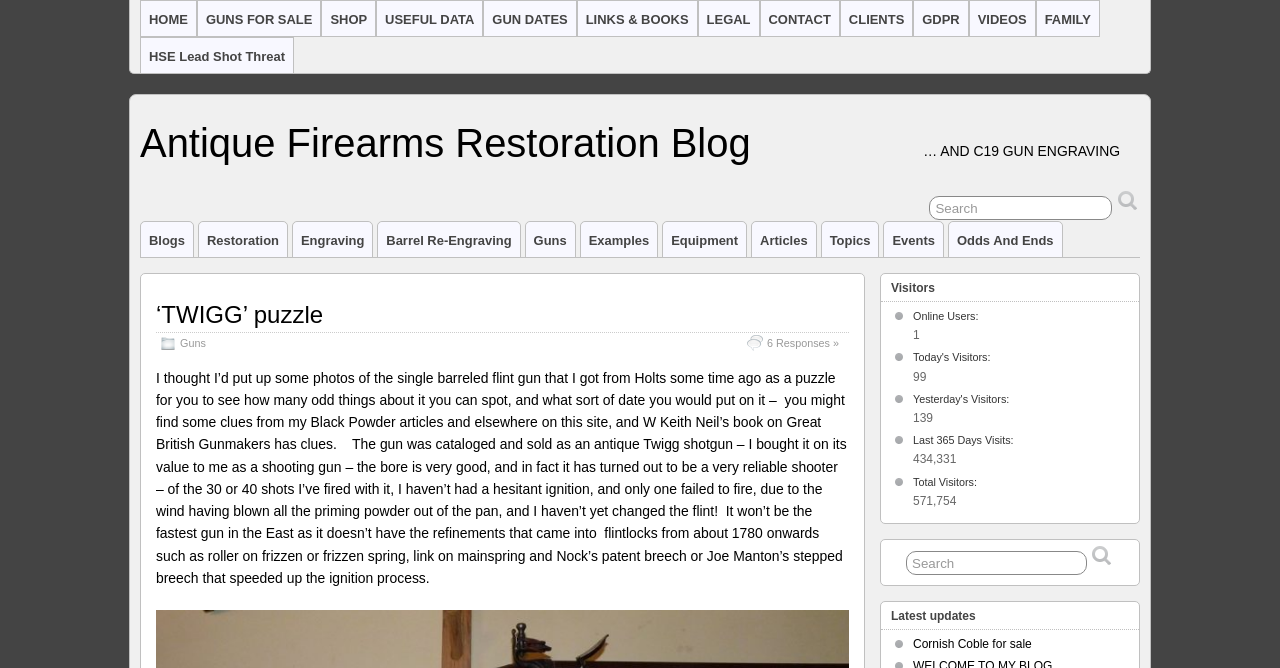Please give a one-word or short phrase response to the following question: 
What is the purpose of the search box?

To search the website